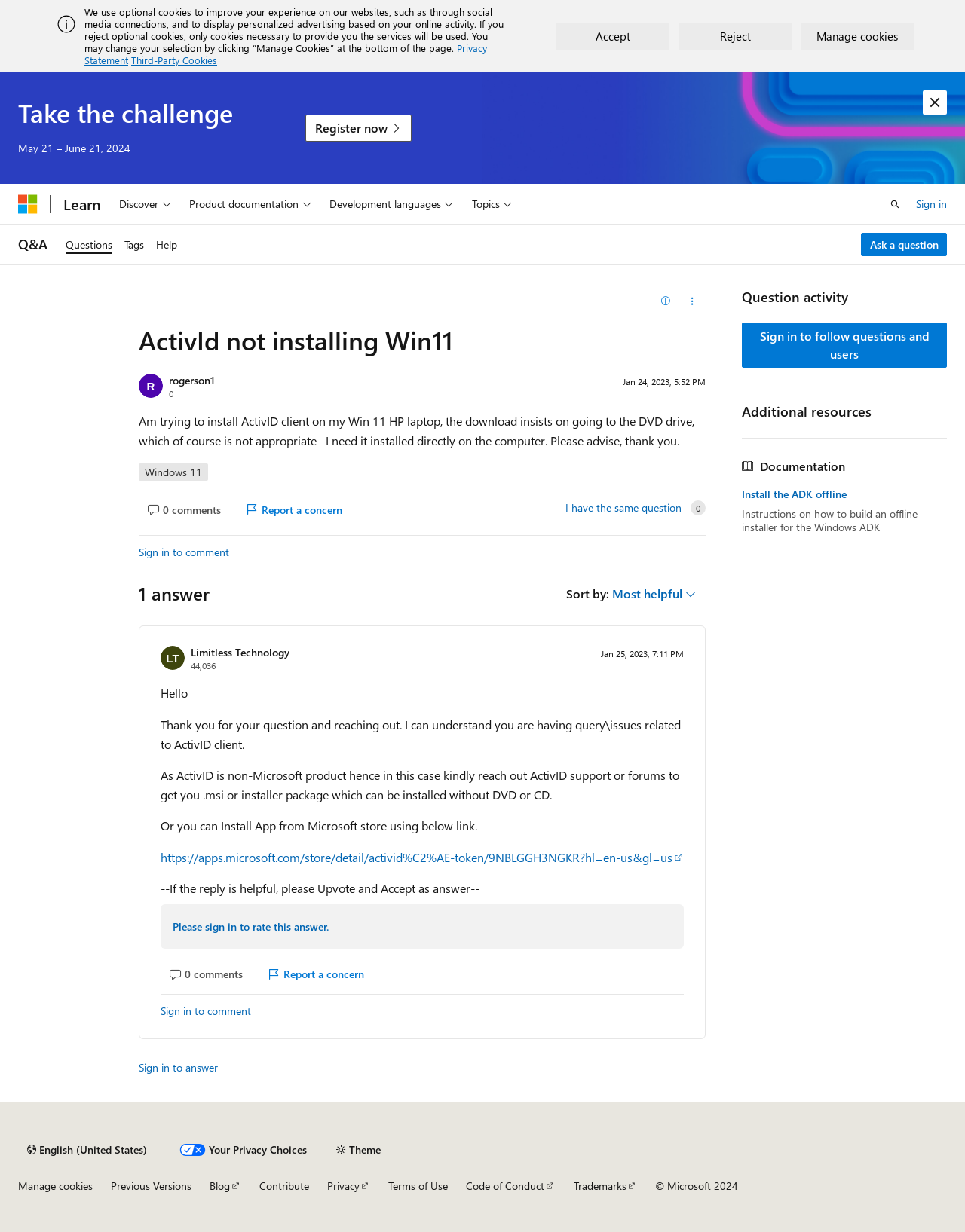Please find and report the primary heading text from the webpage.

ActivId not installing Win11